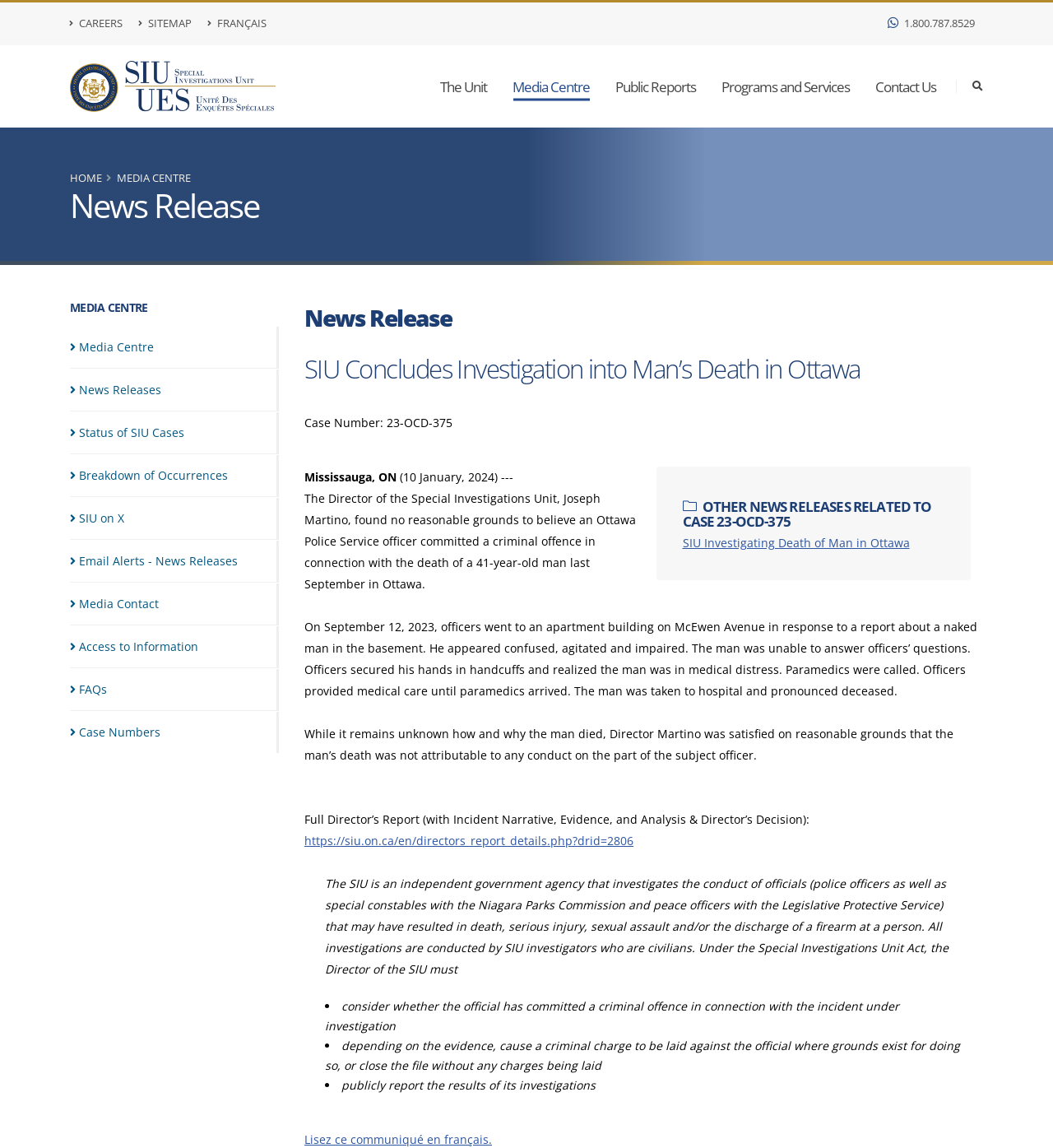Please give a one-word or short phrase response to the following question: 
What is the location of the incident?

Ottawa